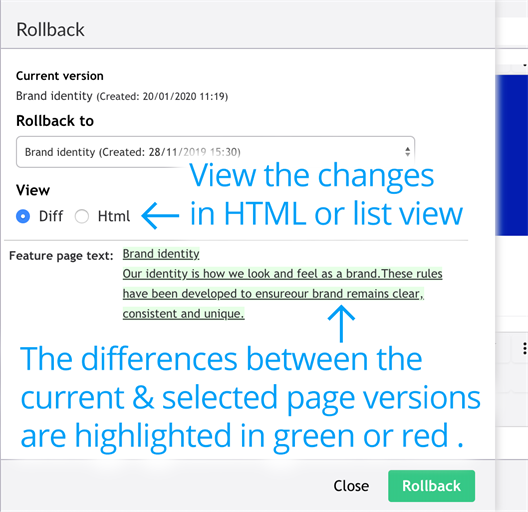What are the two formats available for comparing changes?
Refer to the image and give a detailed answer to the query.

The 'View' options permit users to toggle between 'Diff' and 'Html' formats for comparing changes, providing users with flexibility in how they view and manage page content.